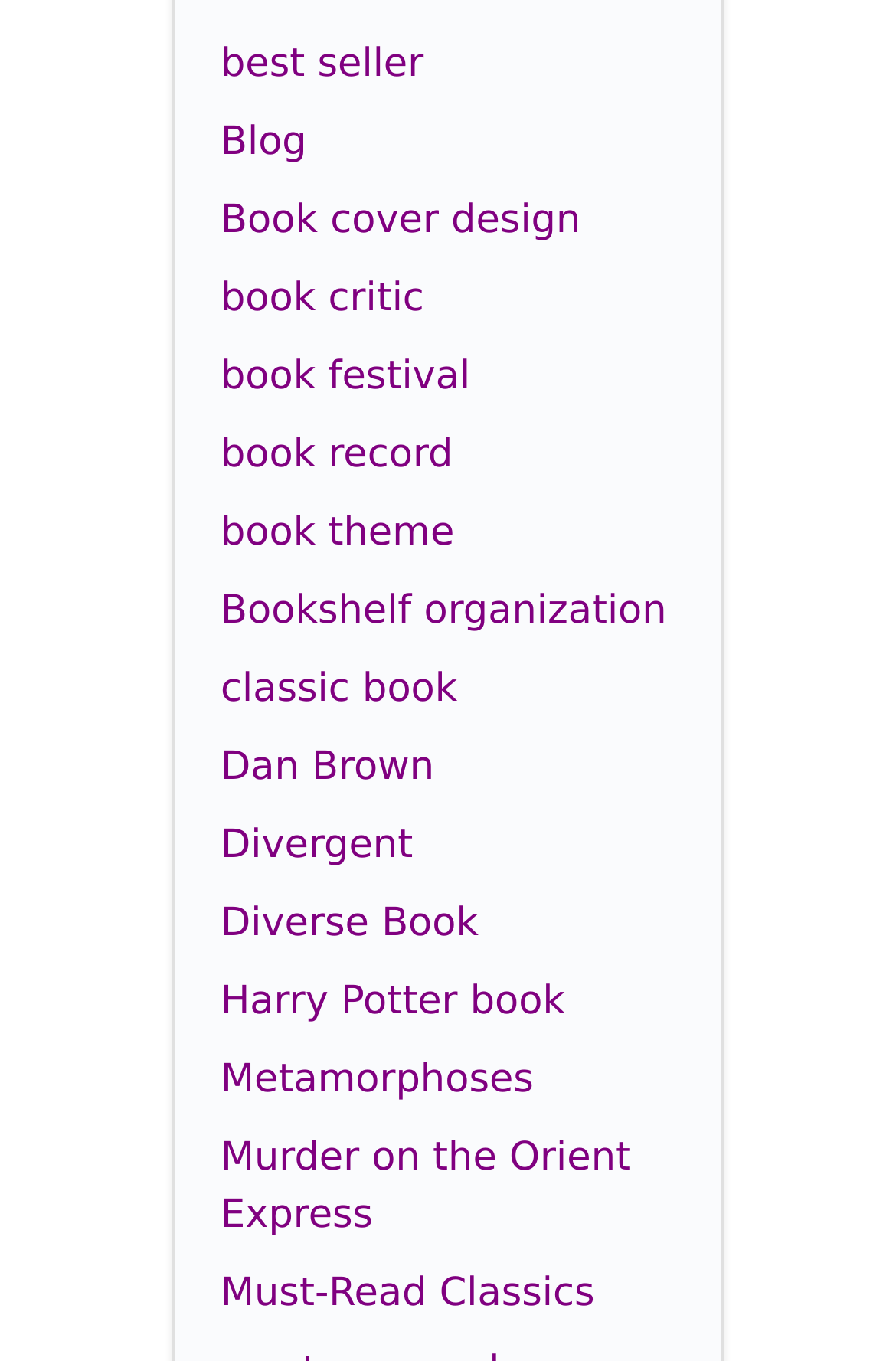Please give a concise answer to this question using a single word or phrase: 
Are there any links related to specific authors on the webpage?

Yes